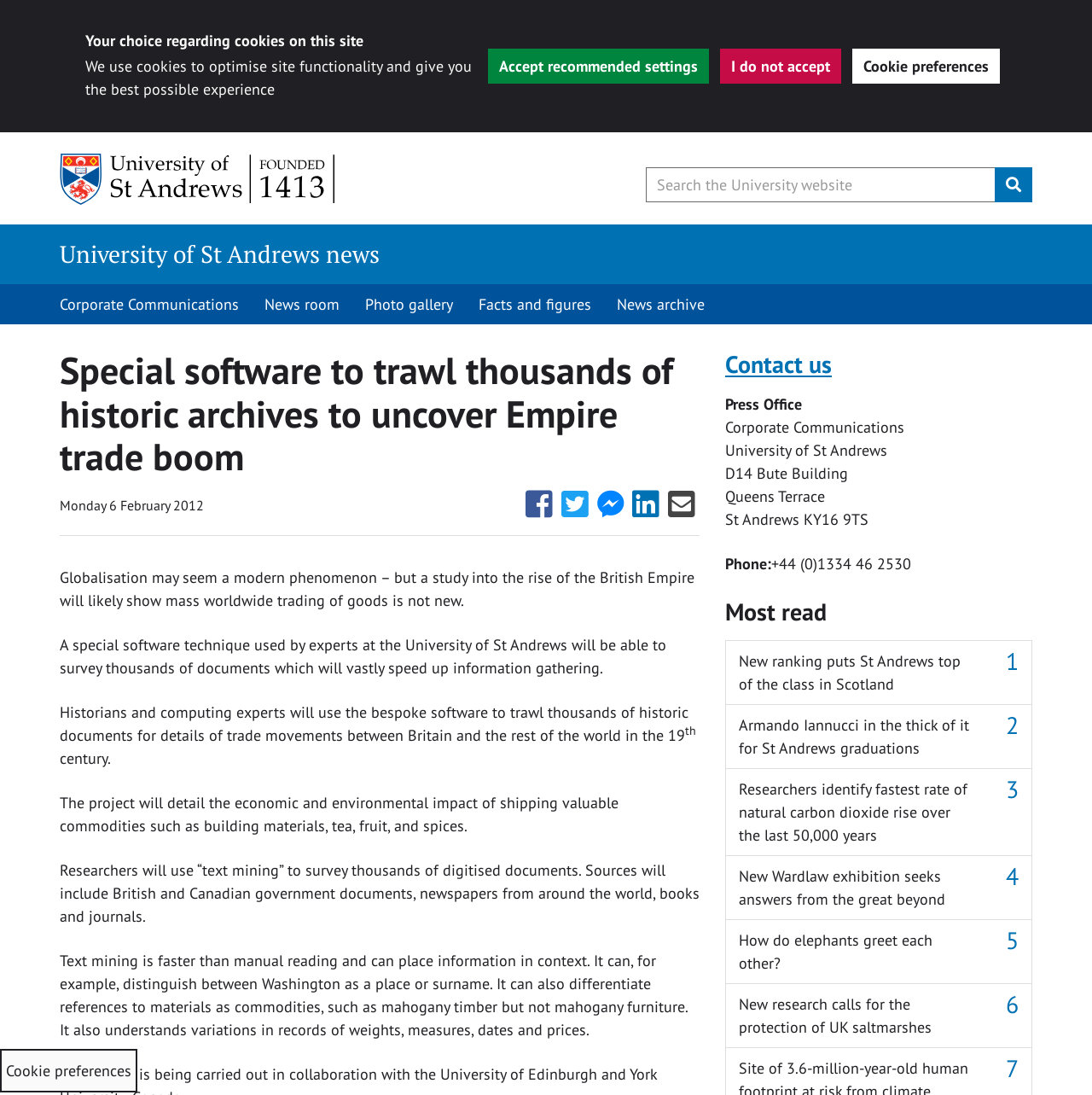What is the type of documents that will be used in the project?
Based on the image content, provide your answer in one word or a short phrase.

Digitised documents